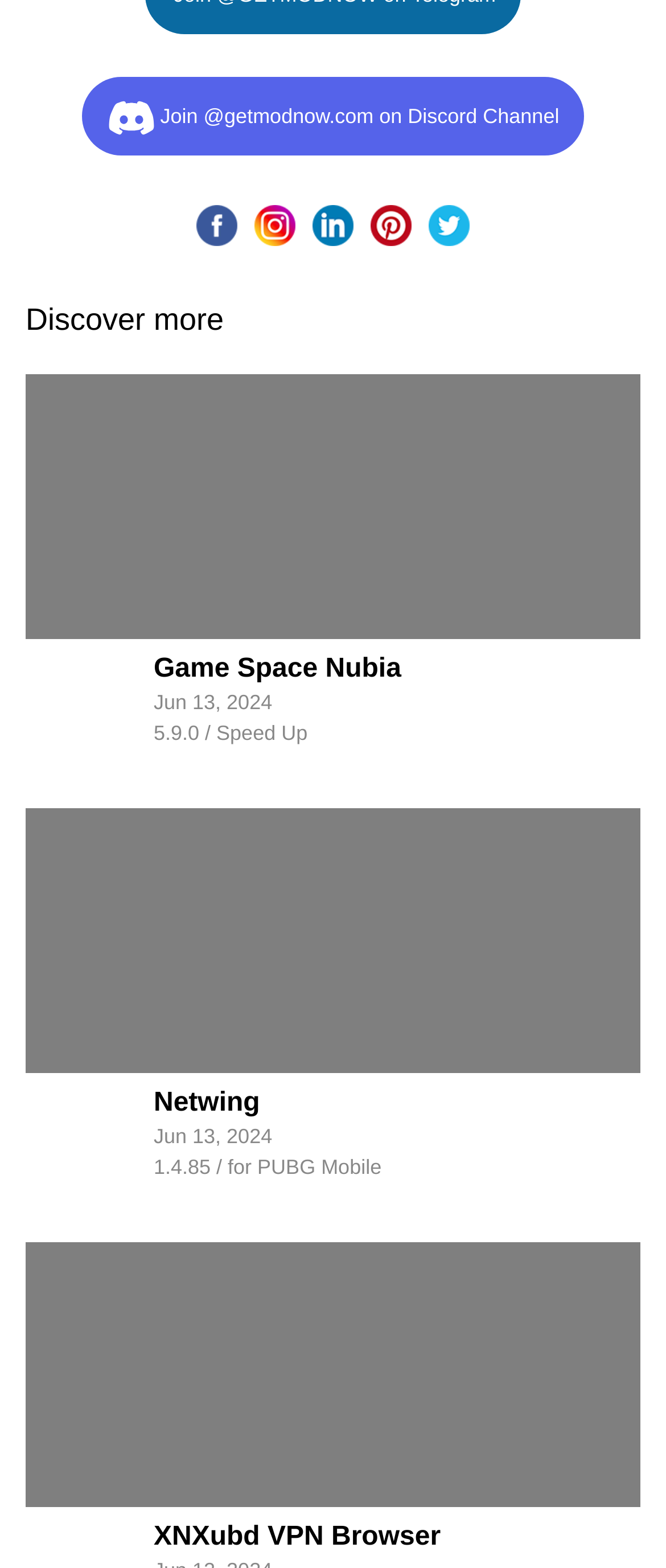Please reply with a single word or brief phrase to the question: 
What is the version of Game Space Nubia?

5.9.0